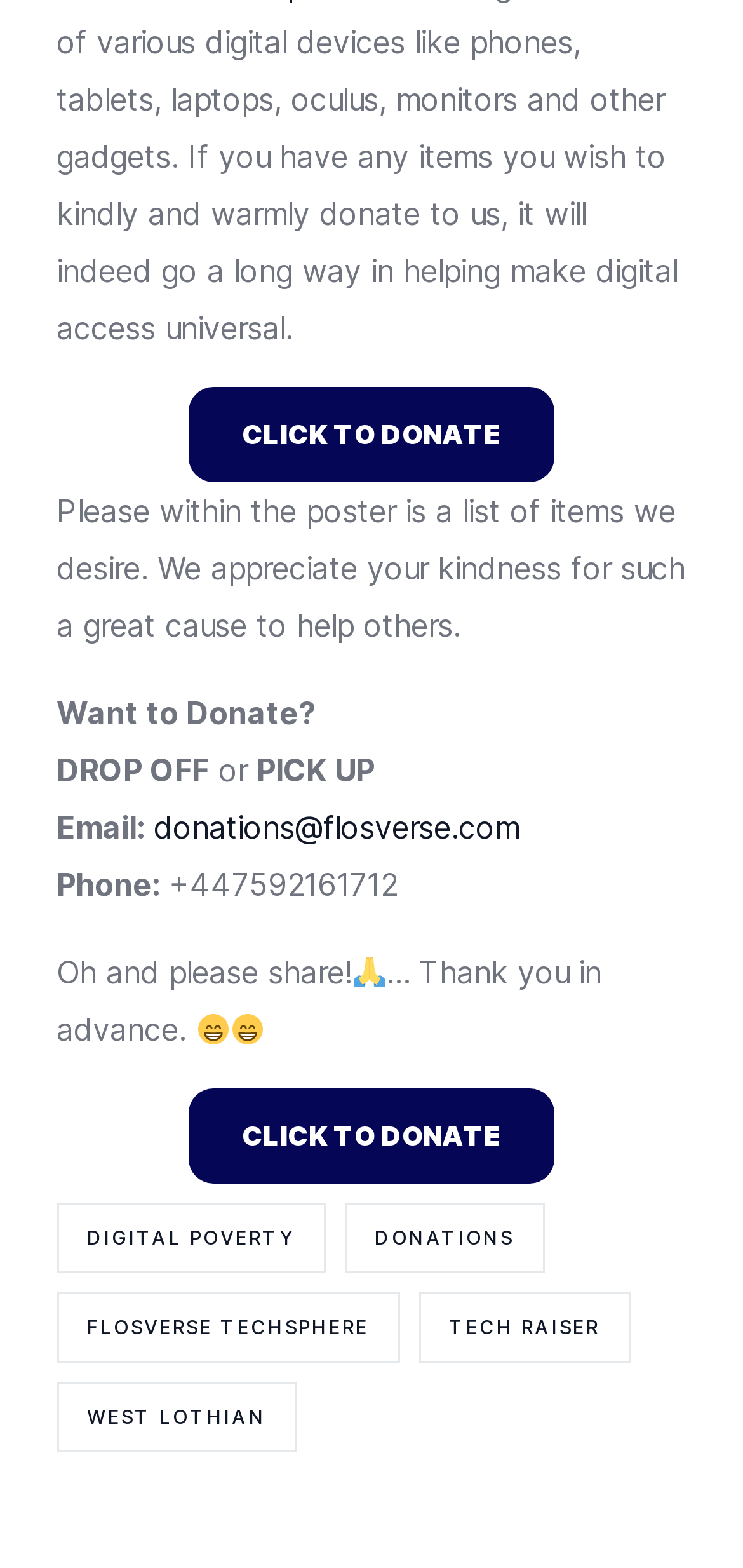Please determine the bounding box coordinates of the element's region to click for the following instruction: "Send an email to donate".

[0.206, 0.516, 0.699, 0.54]